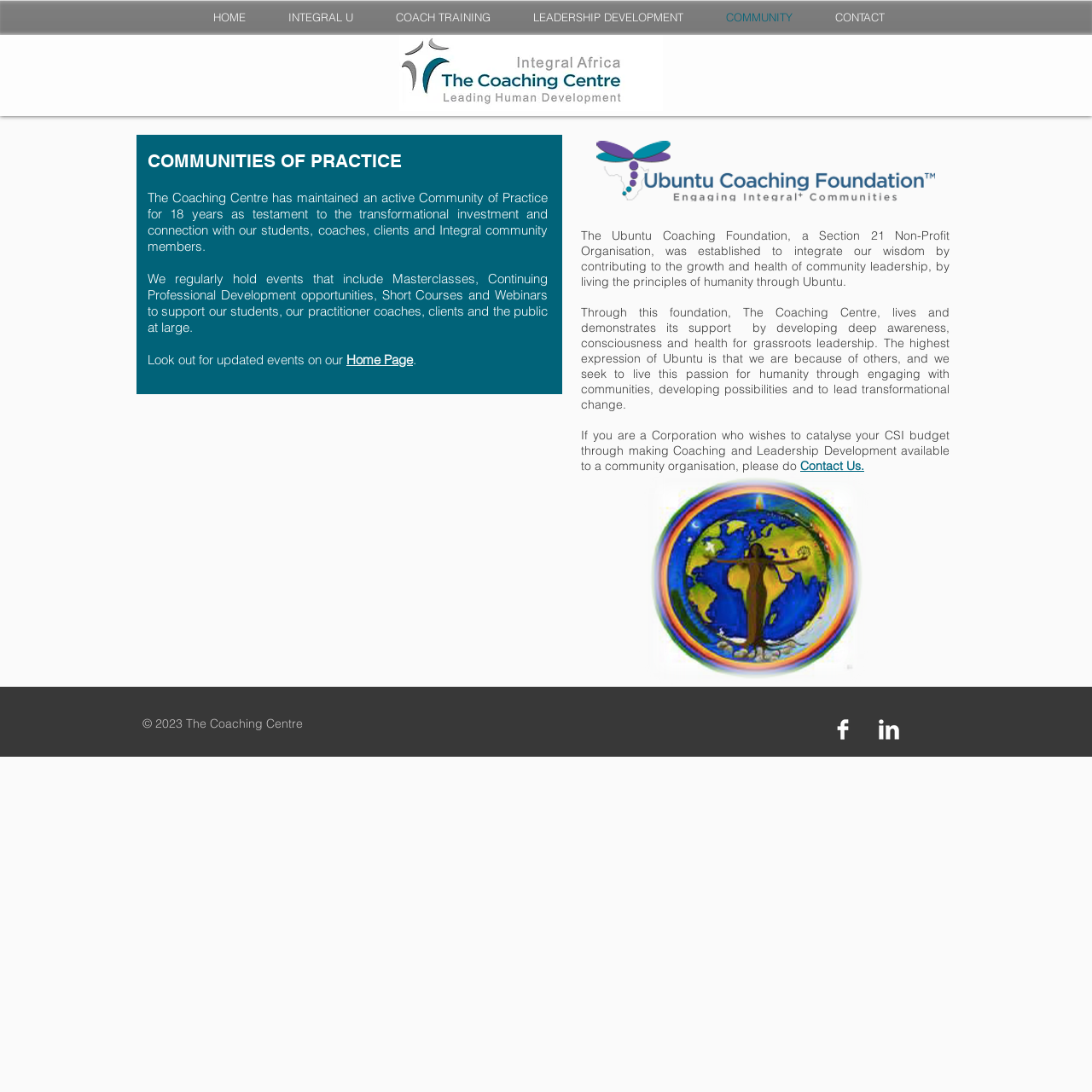Specify the bounding box coordinates of the area to click in order to follow the given instruction: "Click Facebook Clean."

[0.762, 0.659, 0.781, 0.677]